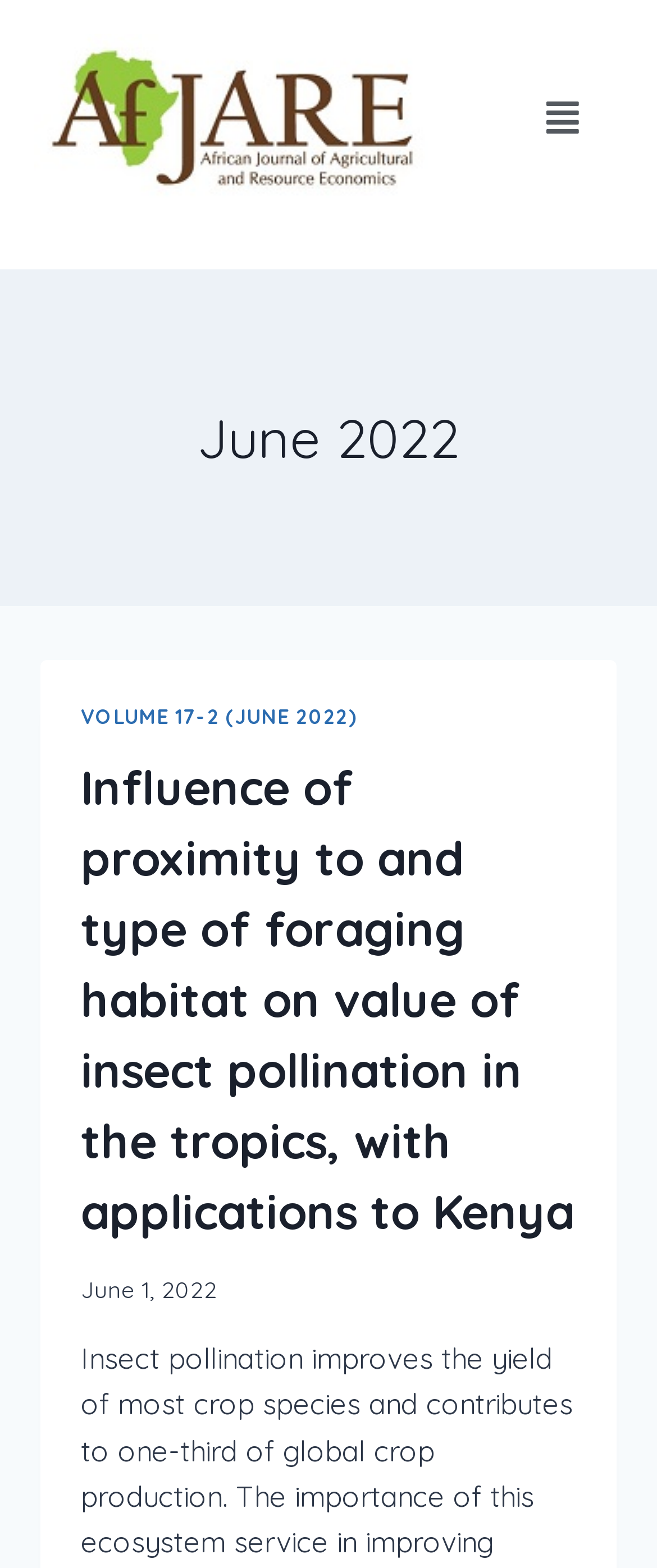Please determine the bounding box coordinates for the UI element described as: "Menu".

[0.812, 0.055, 0.9, 0.095]